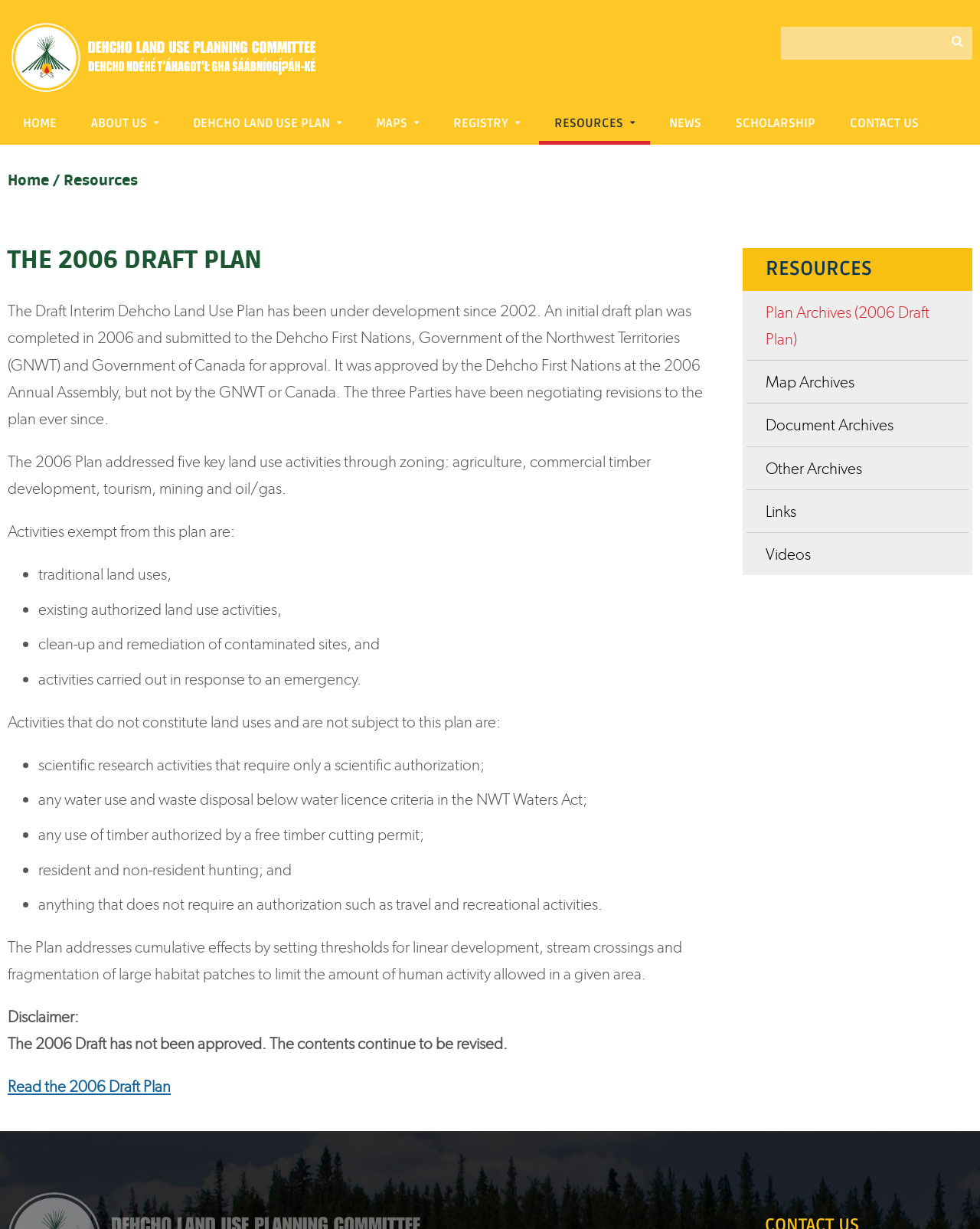Based on the visual content of the image, answer the question thoroughly: What is the 'YOU ARE HERE' section for?

The 'YOU ARE HERE' section is located at the top of the webpage, and it displays the current location of the user within the website's hierarchy. It shows the path from the home page to the current page, helping users to navigate the website.